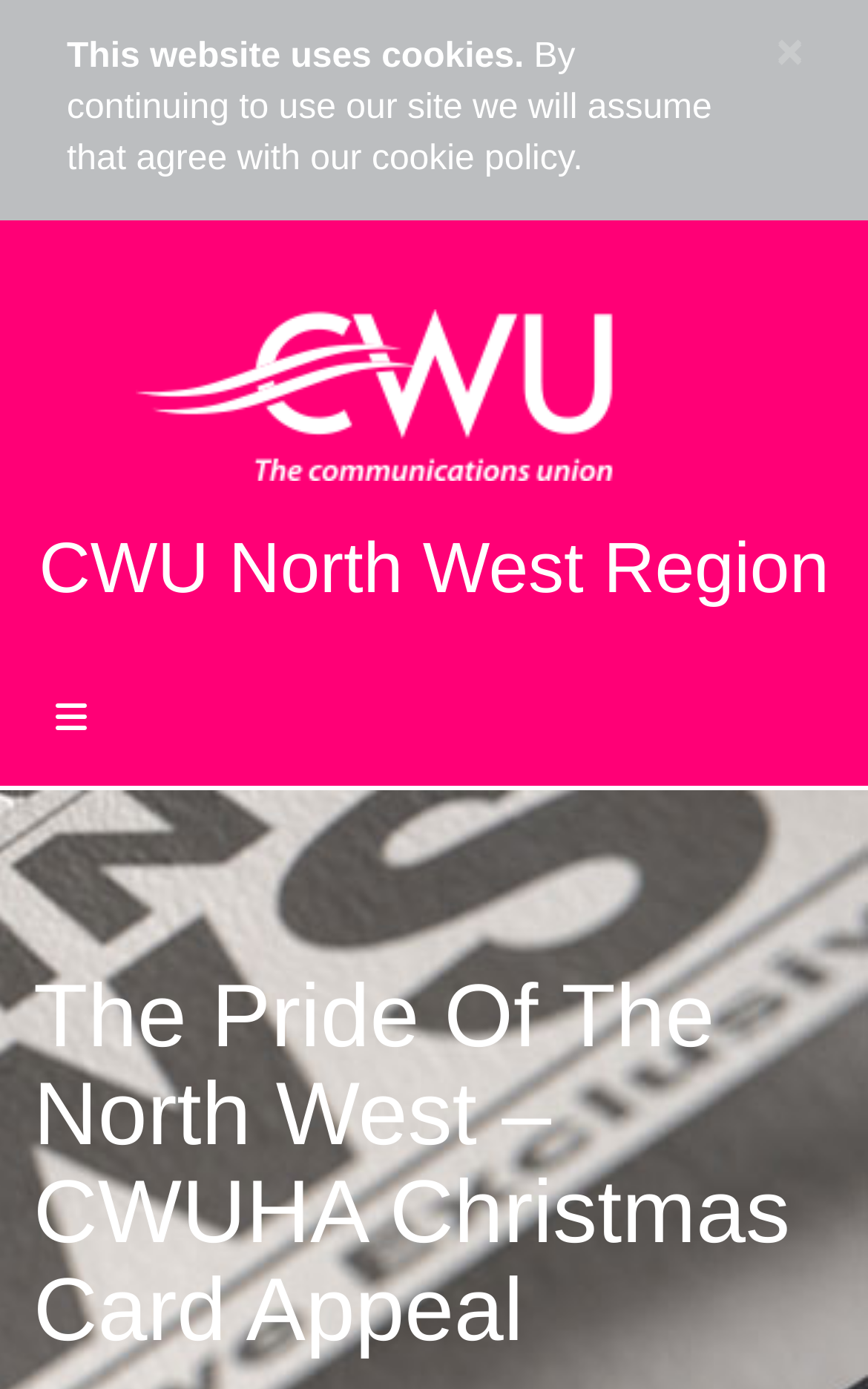Please locate the UI element described by "parent_node: CWU North West Region" and provide its bounding box coordinates.

[0.156, 0.27, 0.844, 0.297]